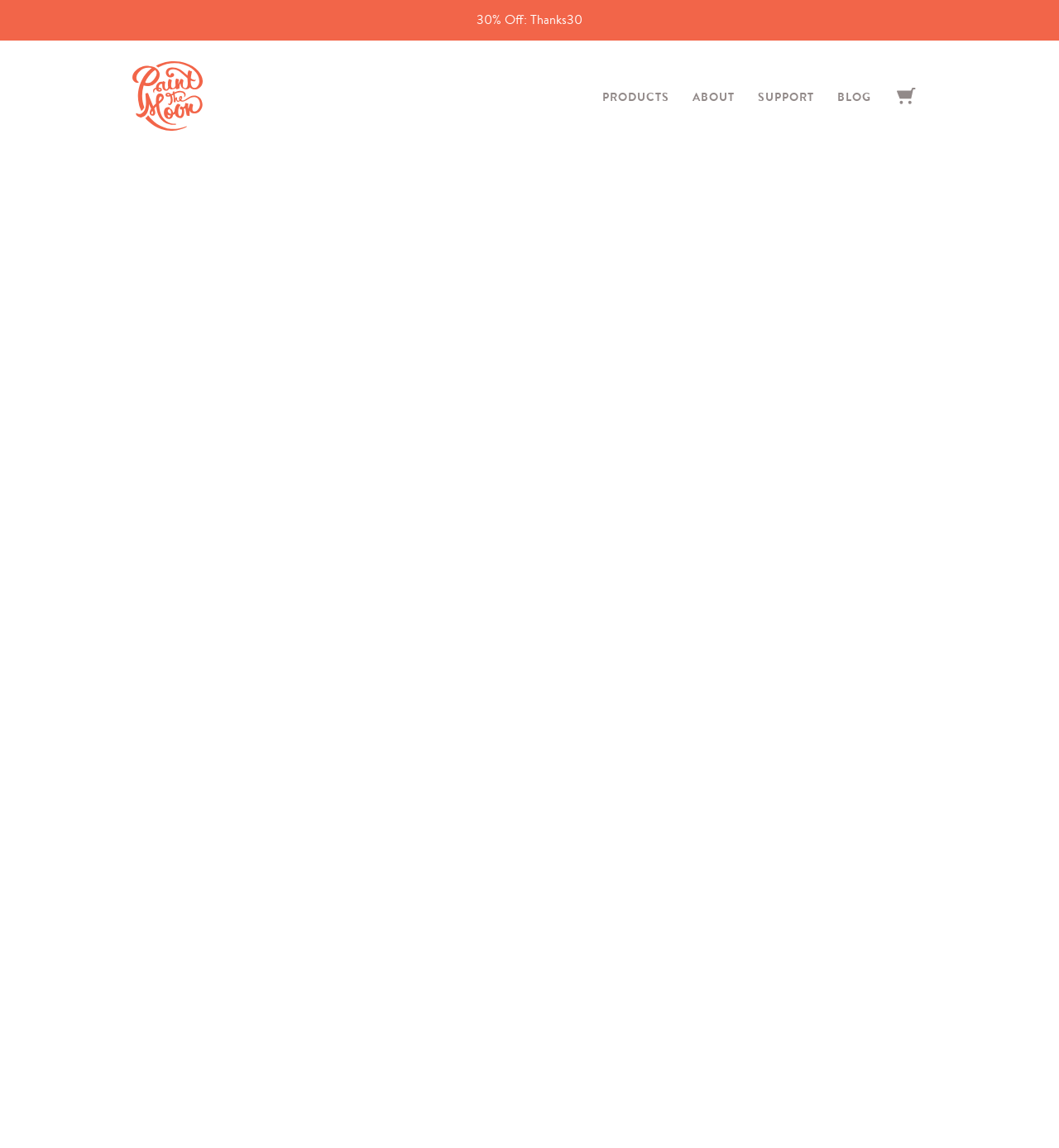Please identify the bounding box coordinates of the clickable region that I should interact with to perform the following instruction: "View the Cart". The coordinates should be expressed as four float numbers between 0 and 1, i.e., [left, top, right, bottom].

[0.844, 0.069, 0.867, 0.097]